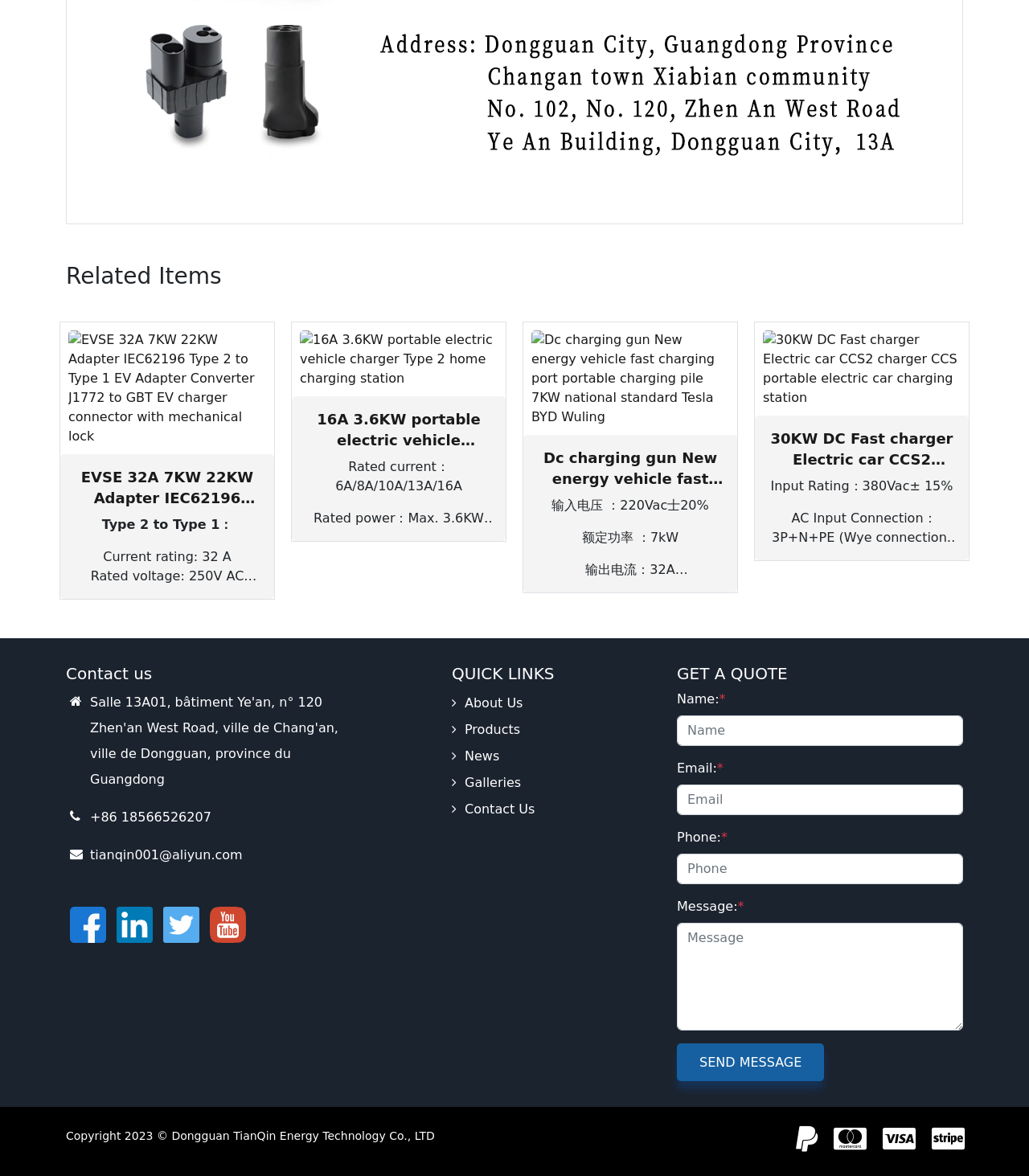Please specify the bounding box coordinates of the clickable region to carry out the following instruction: "Contact us through the email address tianqin001@aliyun.com". The coordinates should be four float numbers between 0 and 1, in the format [left, top, right, bottom].

[0.088, 0.721, 0.236, 0.734]